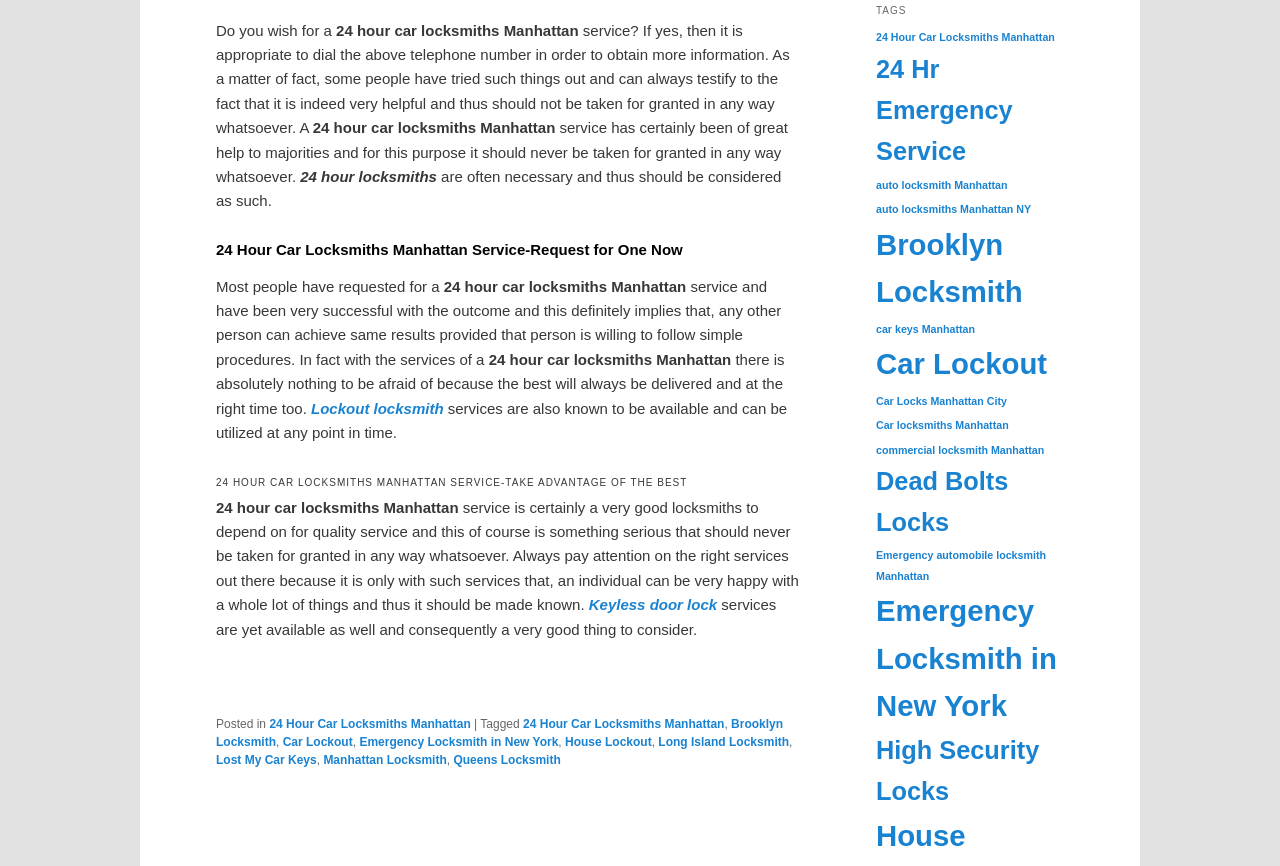Please provide the bounding box coordinates for the element that needs to be clicked to perform the following instruction: "Click on 'Brooklyn Locksmith'". The coordinates should be given as four float numbers between 0 and 1, i.e., [left, top, right, bottom].

[0.169, 0.828, 0.612, 0.865]